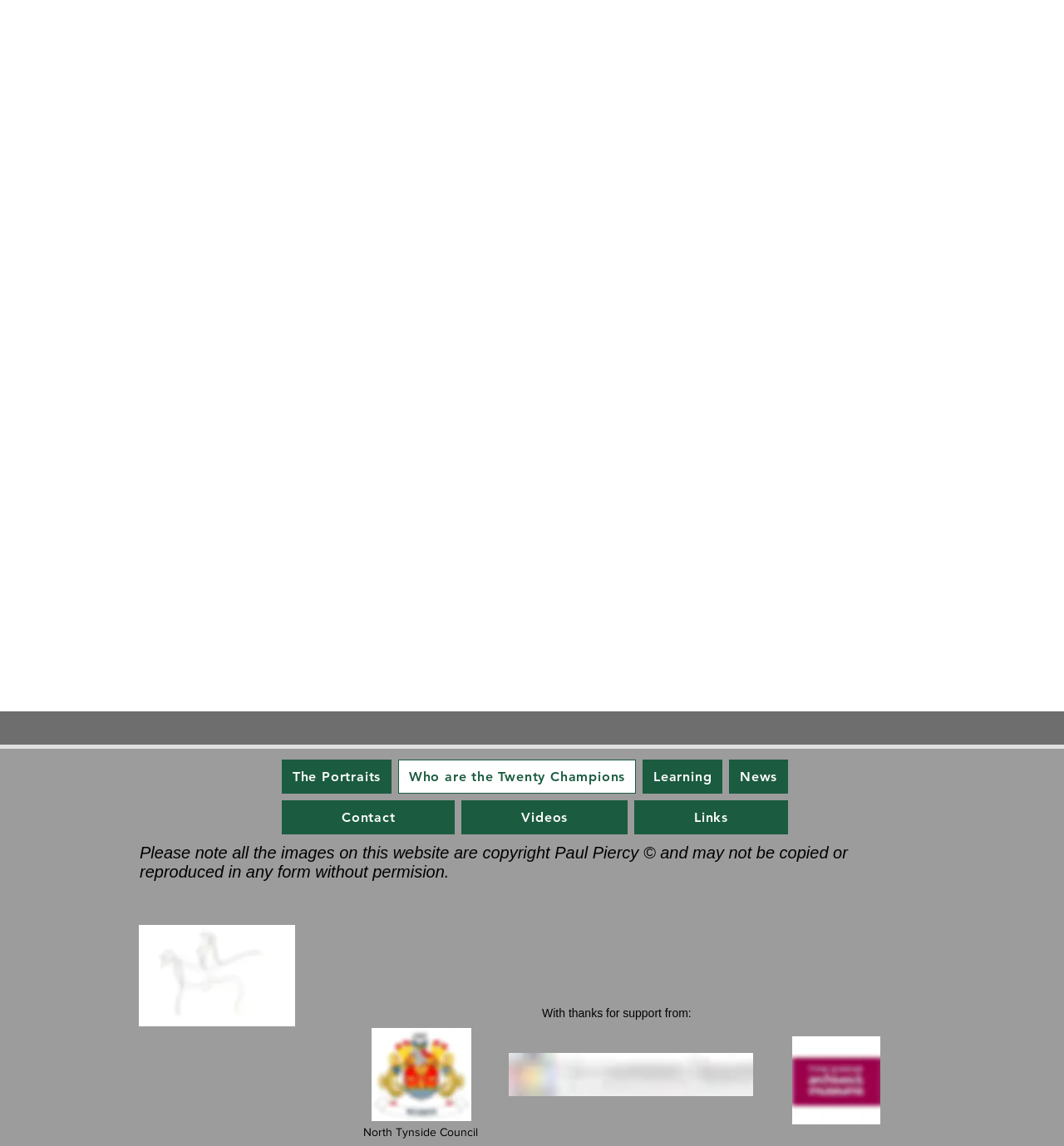Determine the bounding box for the described UI element: "Contact".

[0.265, 0.698, 0.428, 0.728]